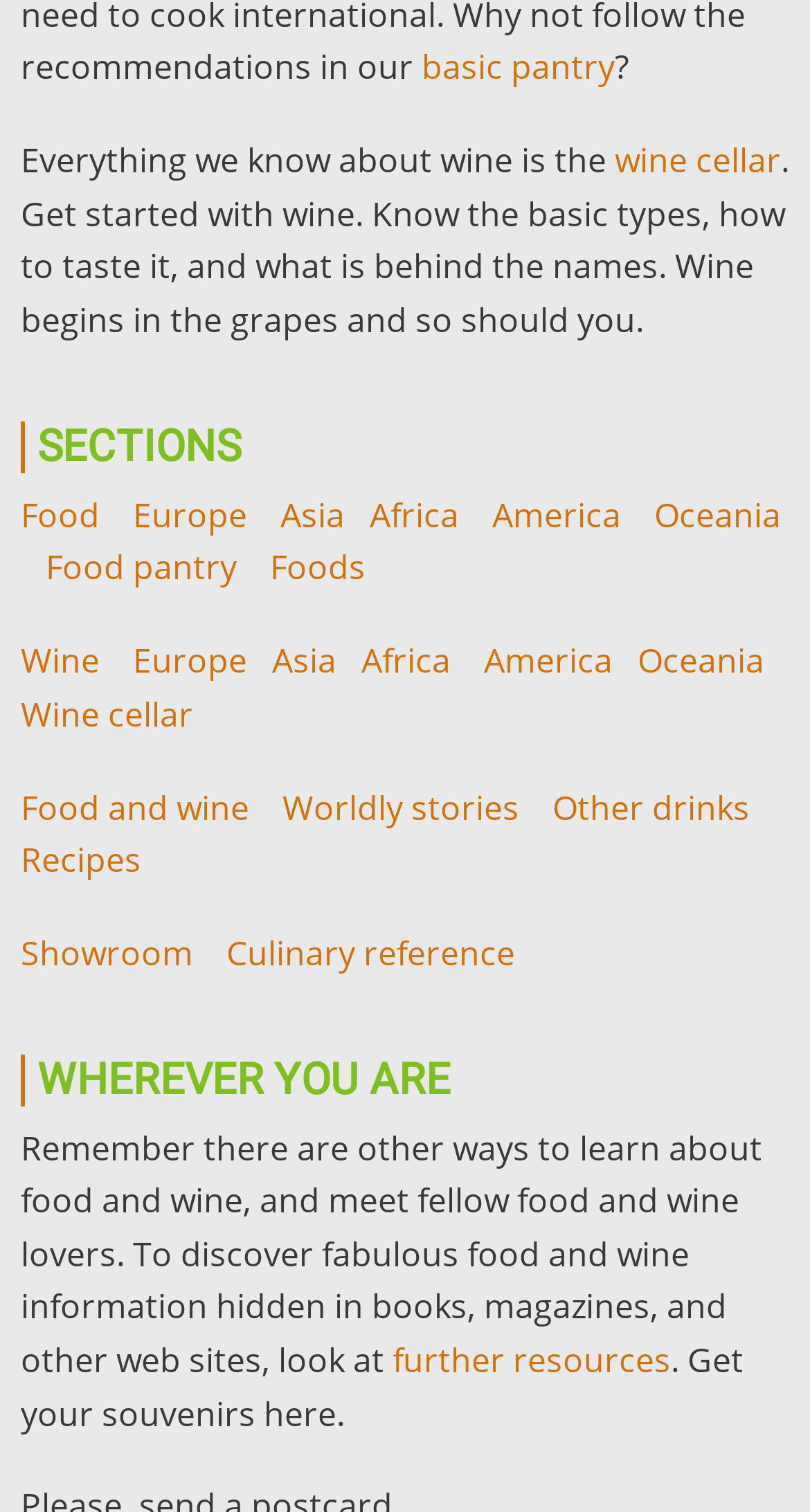Determine the bounding box coordinates of the area to click in order to meet this instruction: "Read about 'wine cellar'".

[0.759, 0.091, 0.964, 0.121]